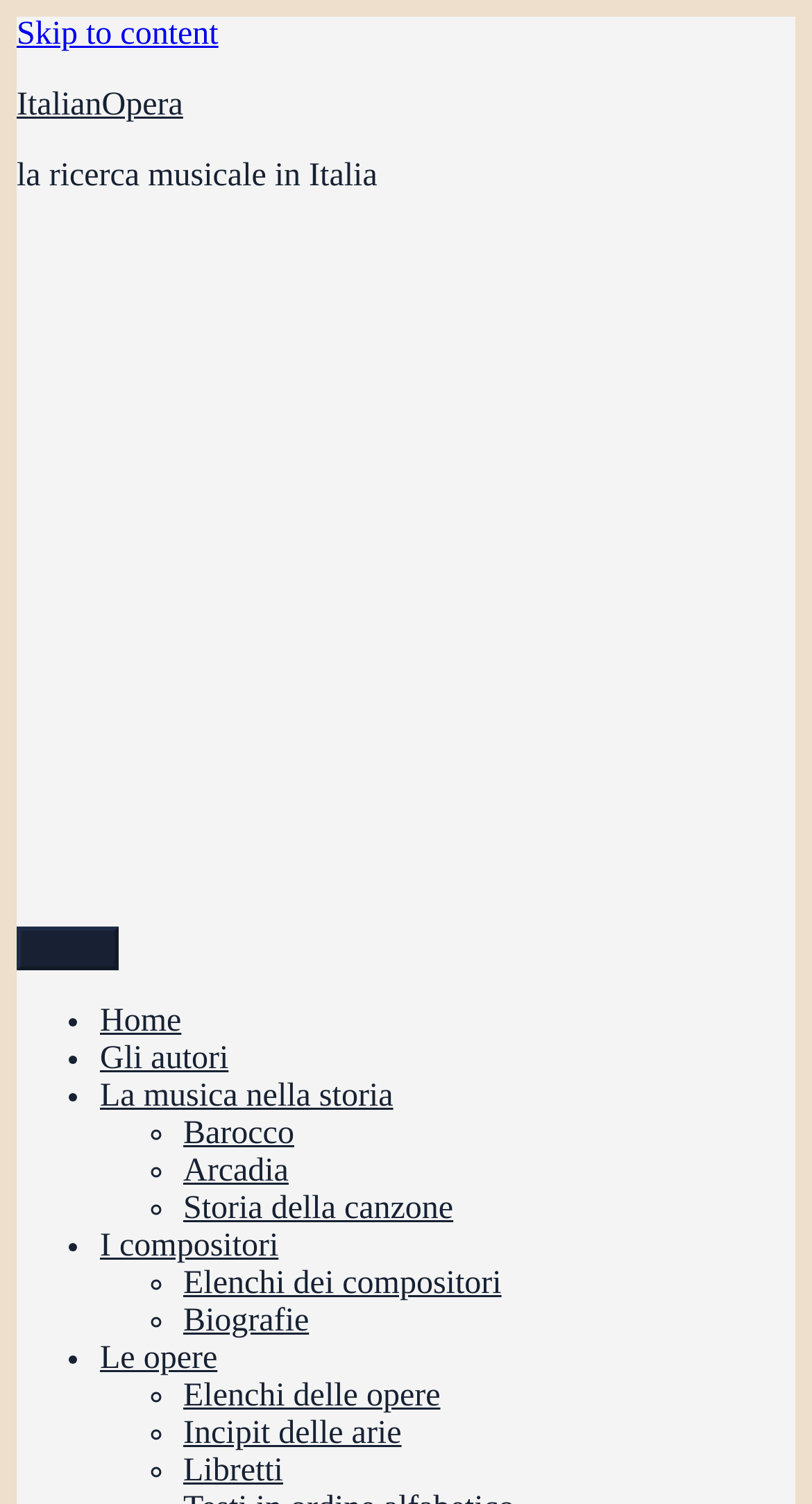Give a one-word or short-phrase answer to the following question: 
What is the topic of the link 'Biografie'?

Biographies